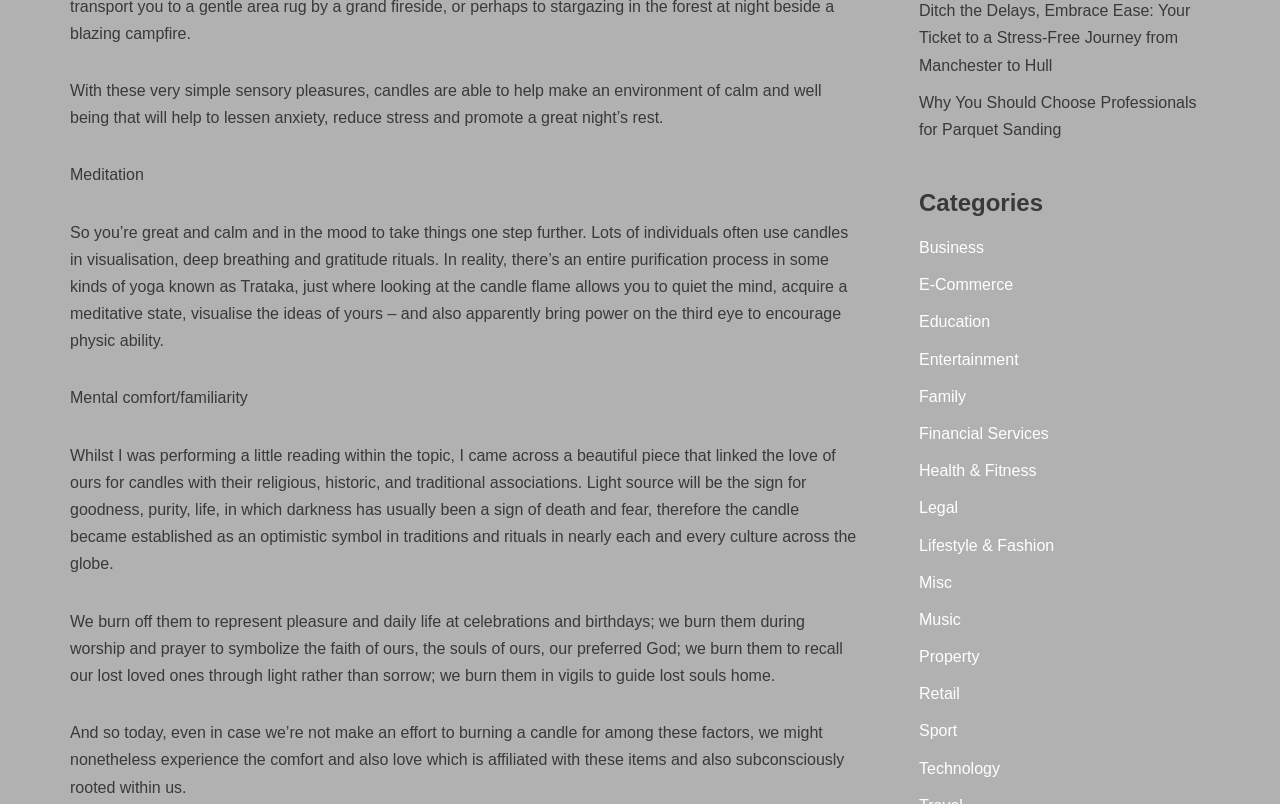Using the webpage screenshot and the element description Financial Services, determine the bounding box coordinates. Specify the coordinates in the format (top-left x, top-left y, bottom-right x, bottom-right y) with values ranging from 0 to 1.

[0.718, 0.529, 0.819, 0.55]